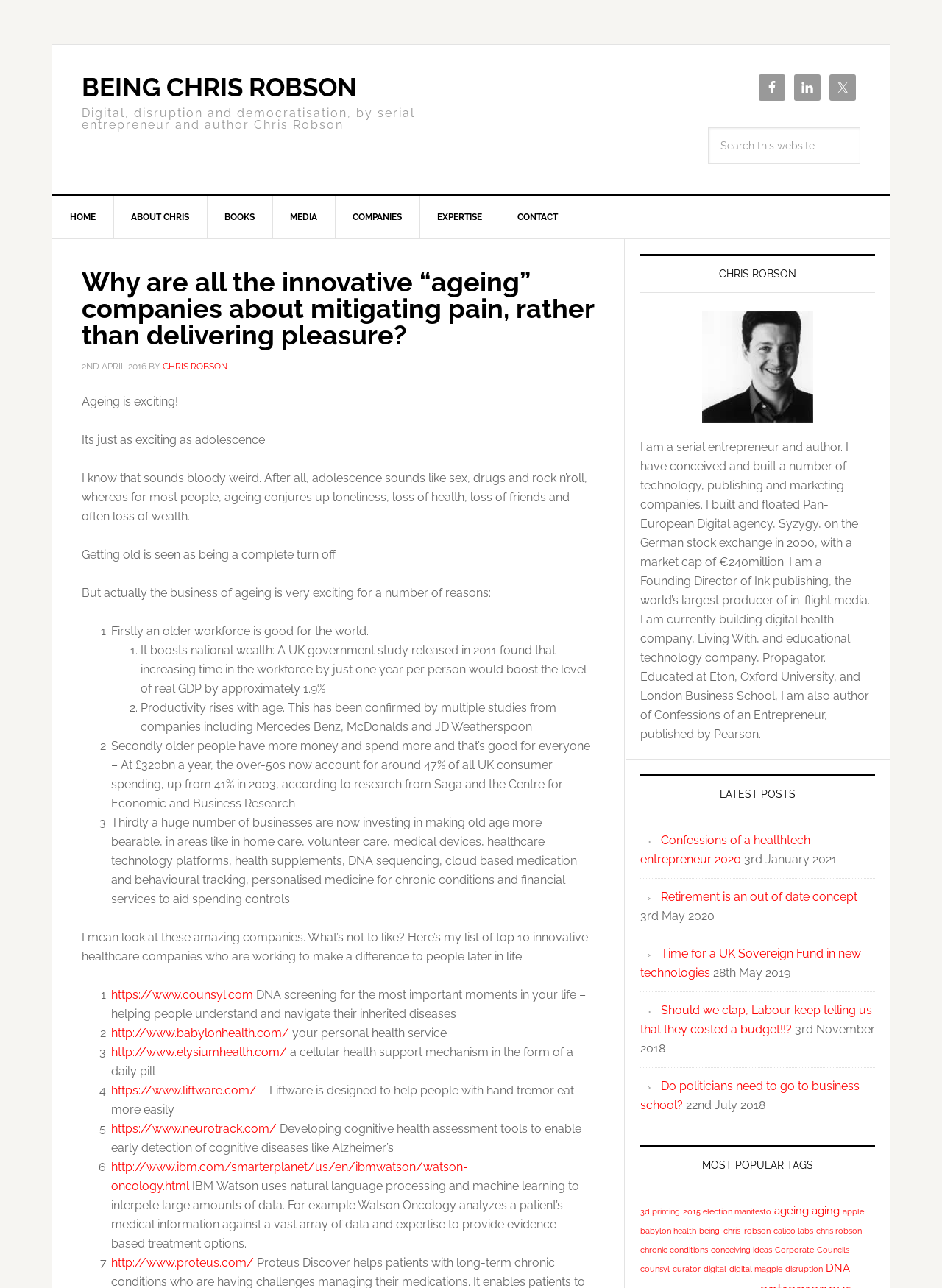Generate an in-depth caption that captures all aspects of the webpage.

The webpage is about Chris Robson, a serial entrepreneur and author, with a focus on digital, disruption, and democratization. At the top, there is a heading "BEING CHRIS ROBSON" followed by a subheading that describes Chris Robson as a serial entrepreneur and author. 

On the top right, there are social media links to Facebook, LinkedIn, and Twitter, each with an accompanying image. Below these links, there is a search bar with a "Search" button. 

The main navigation menu is located on the left side, with links to "HOME", "ABOUT CHRIS", "BOOKS", "MEDIA", "COMPANIES", "EXPERTISE", and "CONTACT". 

The main content area is divided into two sections. The first section has a heading "Why are all the innovative “ageing” companies about mitigating pain, rather than delivering pleasure?" followed by a lengthy article discussing the business of ageing and its potential benefits. The article is divided into sections with headings and includes lists with markers. 

The second section is about Chris Robson, with a heading "CHRIS ROBSON" and a subheading that describes him as a serial entrepreneur and author. Below this, there is an image of Chris Robson and a brief bio that lists his achievements and companies he has built. 

Finally, there is a section titled "LATEST POSTS" that lists several article titles with links, each accompanied by a date.